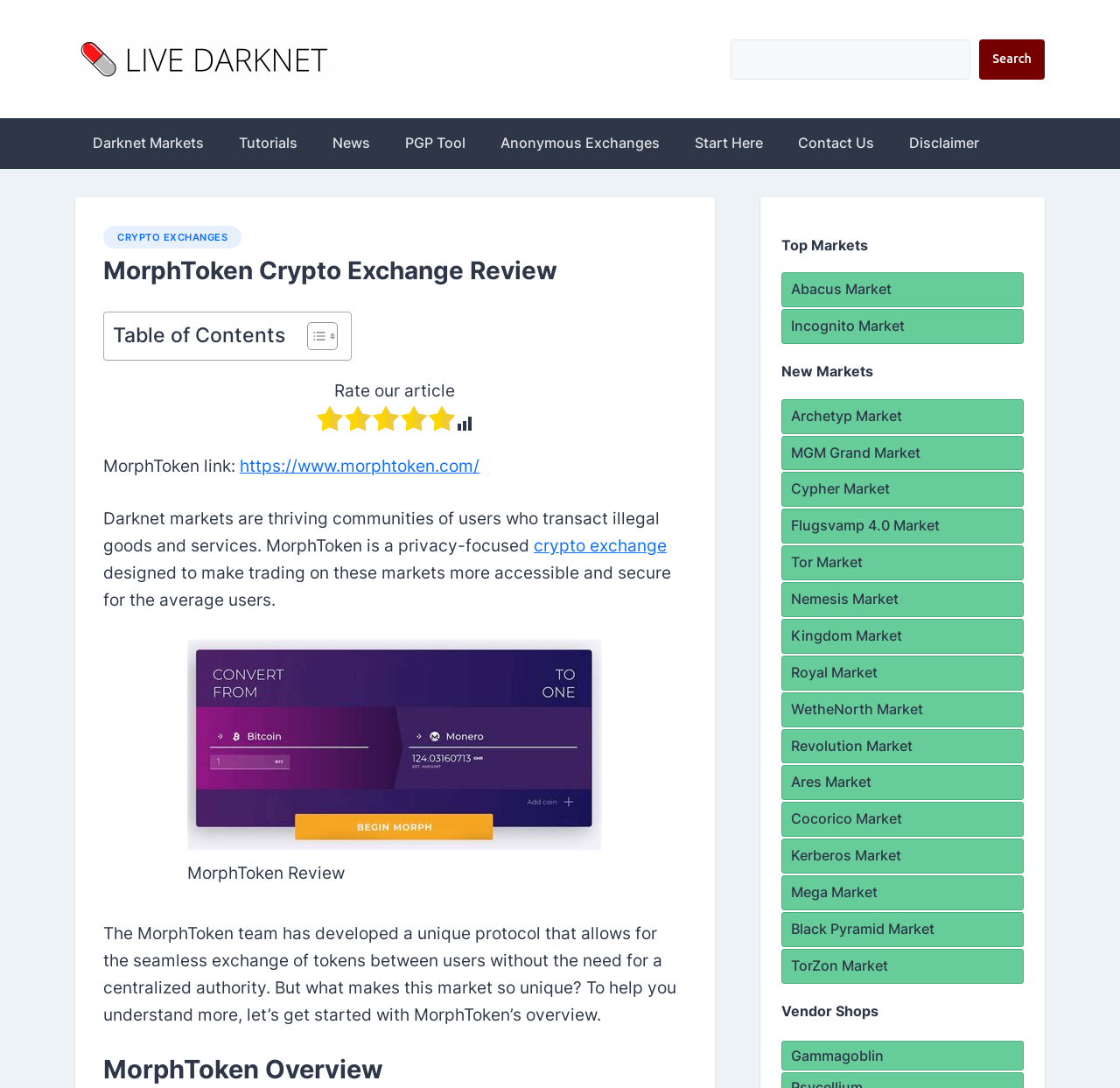Offer a detailed account of what is visible on the webpage.

This webpage is a review of MorphToken, a privacy-focused crypto exchange. At the top, there is a logo with the text "cropped creative" and a link to "LiveDarknet" next to it. Below that, there is a search bar with a button and a text "Search". 

On the left side, there is a menu with links to various sections, including "Darknet Markets", "Tutorials", "News", "PGP Tool", "Anonymous Exchanges", "Start Here", "Contact Us", and "Disclaimer". 

The main content of the page is divided into sections. The first section has a heading "MorphToken Crypto Exchange Review" and a table of contents. Below that, there is a paragraph of text describing MorphToken as a privacy-focused crypto exchange designed to make trading on darknet markets more accessible and secure for average users. 

Next to the text, there is an image with the caption "MorphToken Review". The text continues, explaining that MorphToken has developed a unique protocol for seamless token exchange between users without a centralized authority.

The following section is titled "MorphToken Overview", which provides more information about the exchange. 

On the right side, there are three sections: "Top Markets", "New Markets", and "Vendor Shops". Each section lists several links to different markets, such as Abacus Market, Incognito Market, and Archetyp Market, among others.